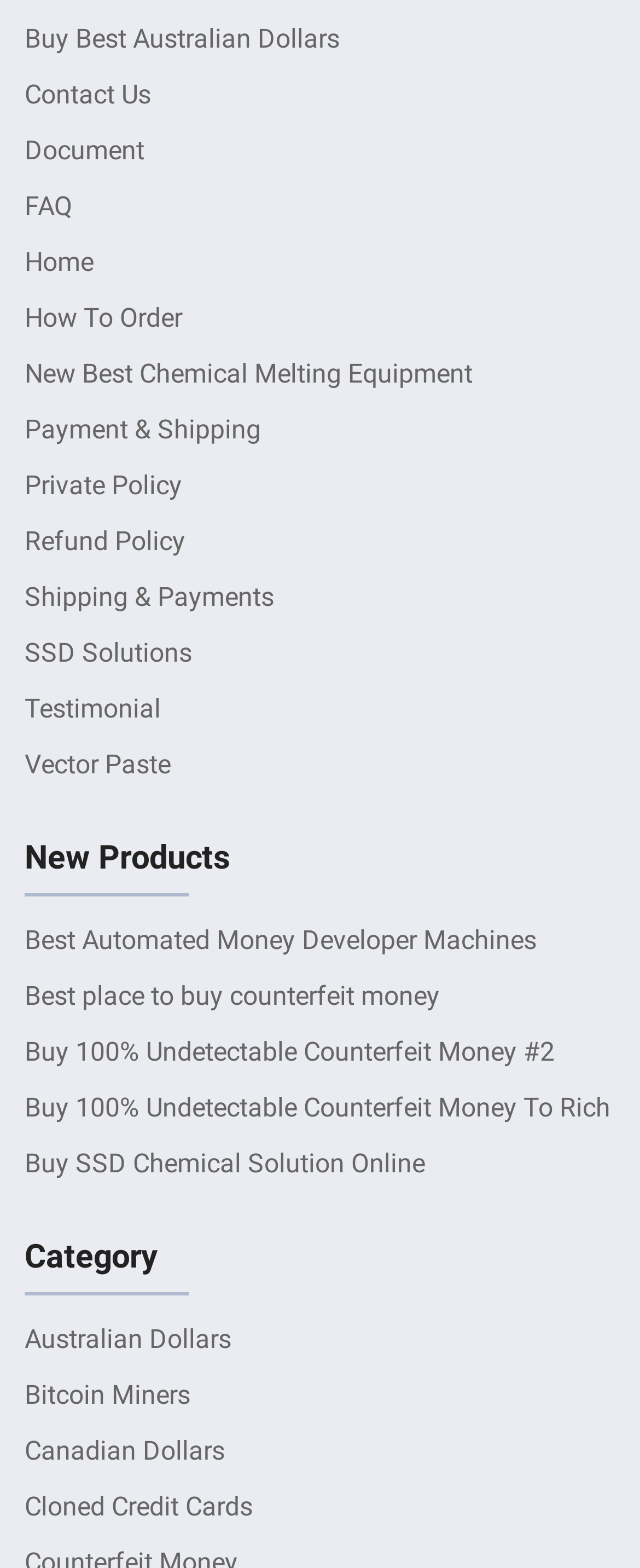Determine the bounding box coordinates for the UI element with the following description: "Best Automated Money Developer Machines". The coordinates should be four float numbers between 0 and 1, represented as [left, top, right, bottom].

[0.038, 0.587, 0.838, 0.612]